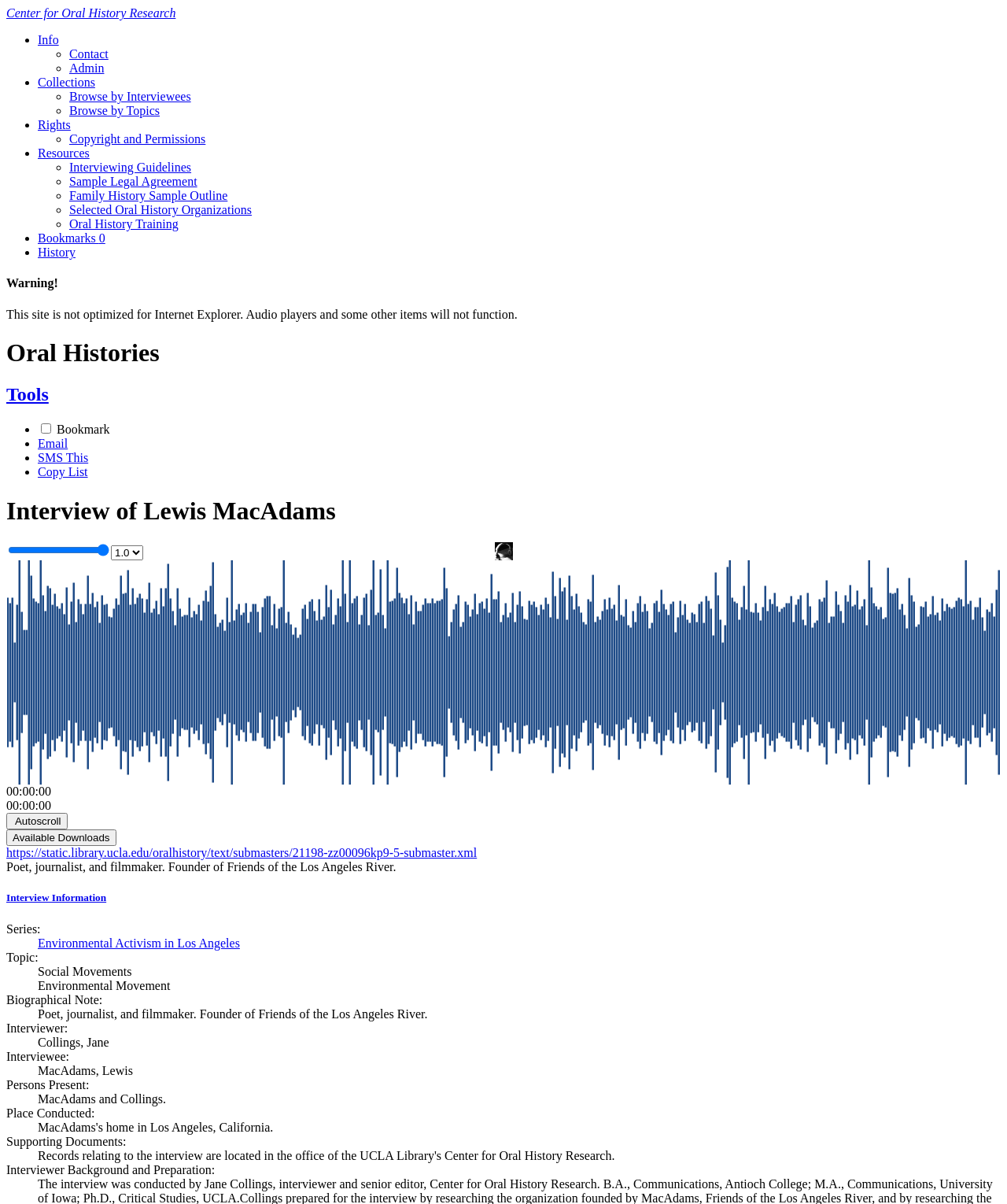Kindly provide the bounding box coordinates of the section you need to click on to fulfill the given instruction: "View 'Interview Information'".

[0.006, 0.741, 0.106, 0.751]